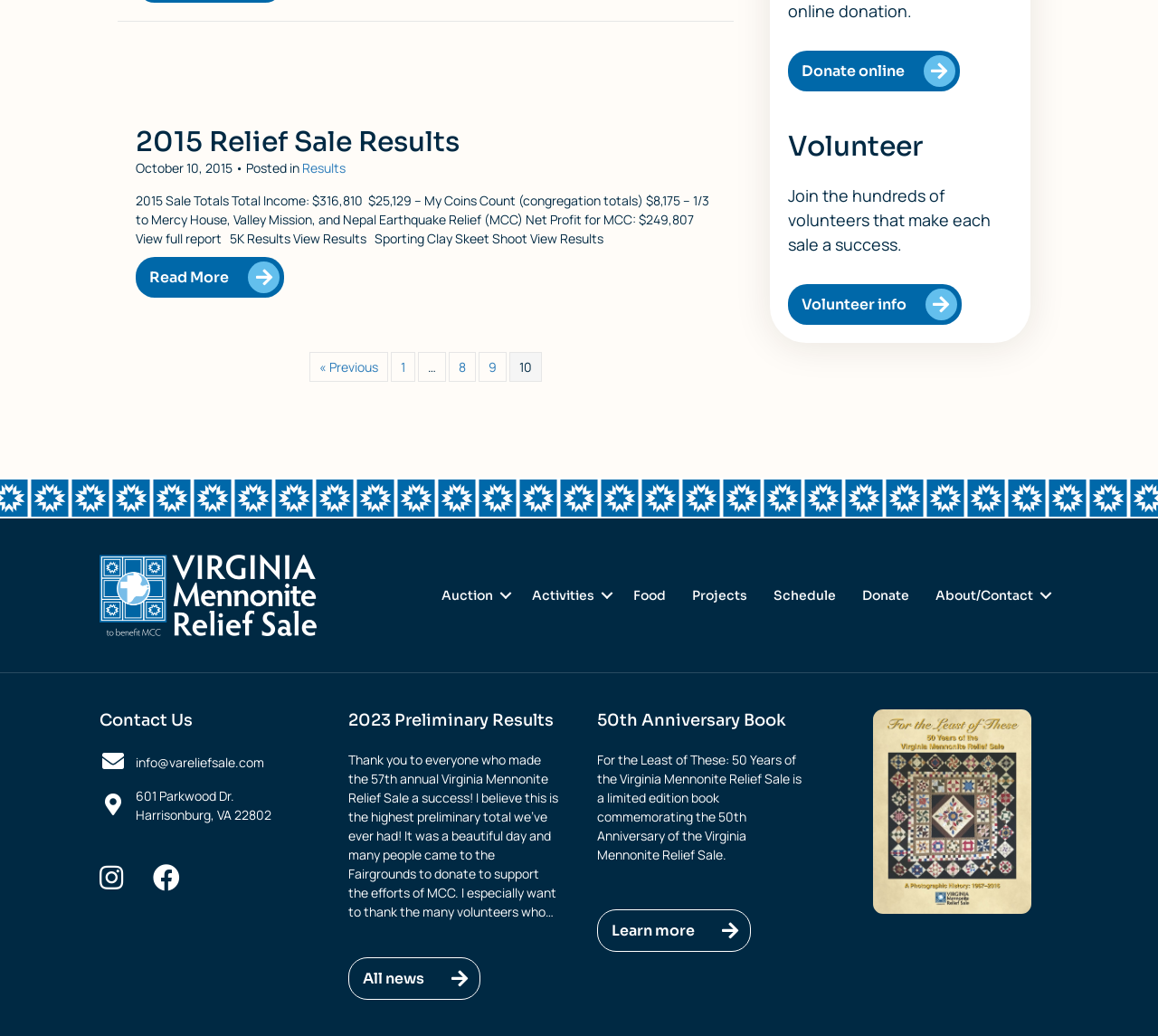Locate the bounding box of the UI element described in the following text: "alt="book cover_Page_1" title="book cover_Page_1"".

[0.754, 0.52, 0.891, 0.536]